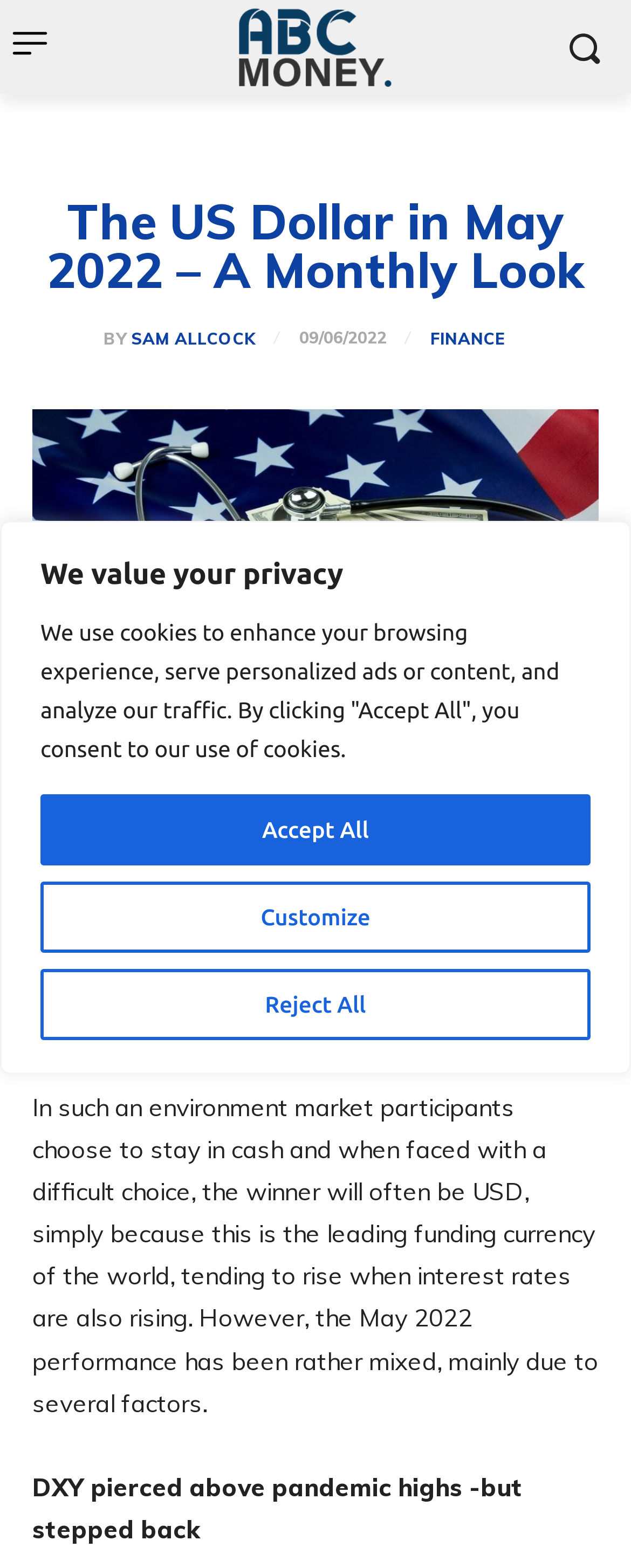What is the current sentiment of the market?
Can you give a detailed and elaborate answer to the question?

I obtained this information by reading the StaticText element which mentions 'the risk sentiment has deteriorated significantly, raising the pressure on volatile assets such as tech stocks and cryptocurrencies'.